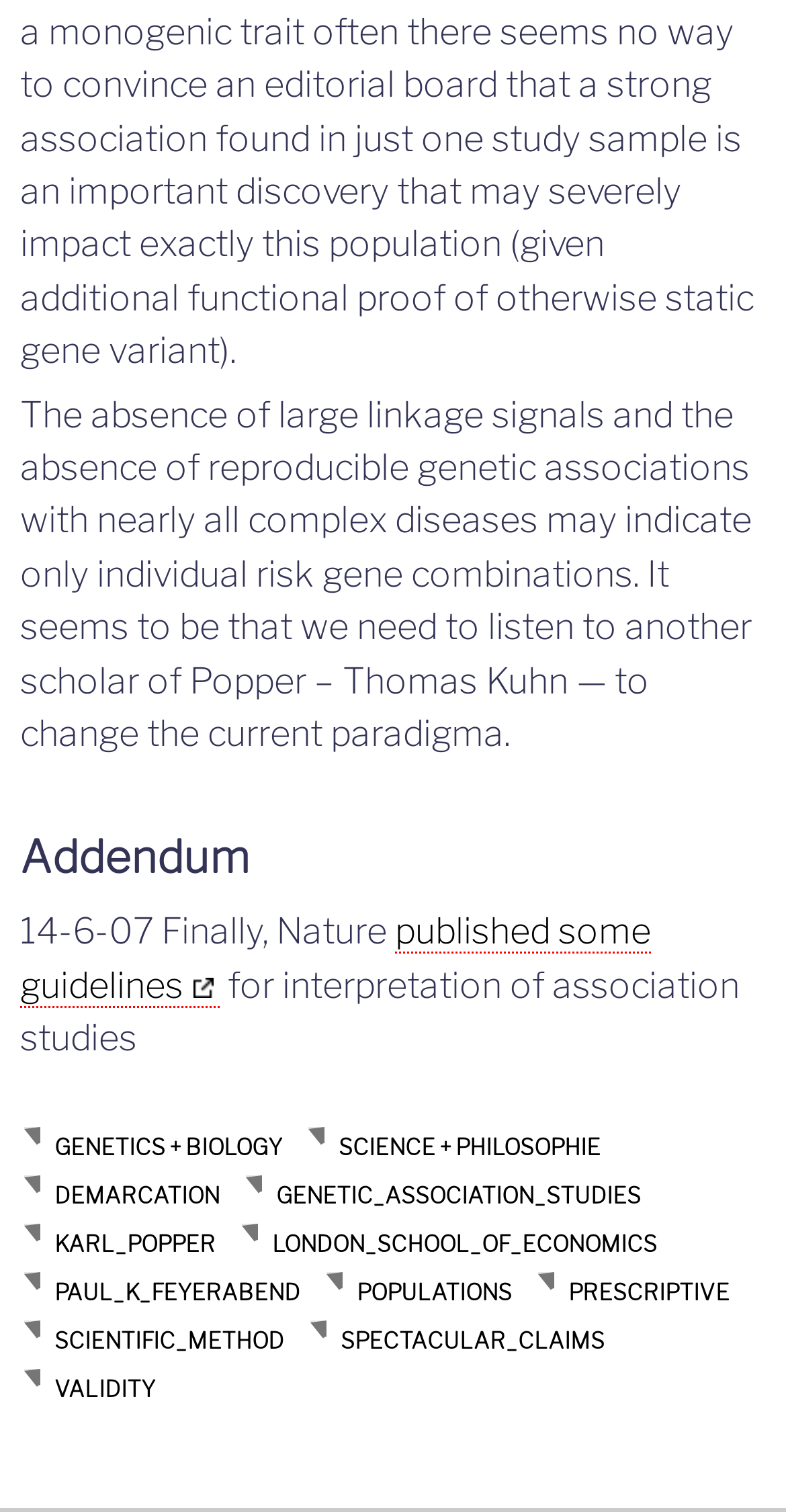Could you determine the bounding box coordinates of the clickable element to complete the instruction: "Explore 'KARL_POPPER'"? Provide the coordinates as four float numbers between 0 and 1, i.e., [left, top, right, bottom].

[0.051, 0.81, 0.292, 0.837]